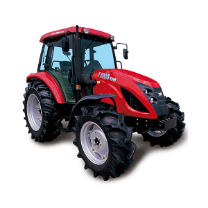Provide an in-depth description of the image.

The image showcases the TYM T1003 Utility Cabin Tractor, a robust and versatile machine designed for agricultural and landscape needs. With a powerful 99.5 horsepower (74.5 kW) engine, this tractor features a manual transmission with Power-Shift and Power-Shuttle capabilities, ensuring efficient operation. The T1003 is equipped with a spacious air-conditioned cabin, providing operator comfort during extended use. Ideal for various farming tasks, this tractor stands out for its reliability and performance, making it an essential addition for those in the Sunshine Coast and Gympie regions looking for quality agricultural machinery.